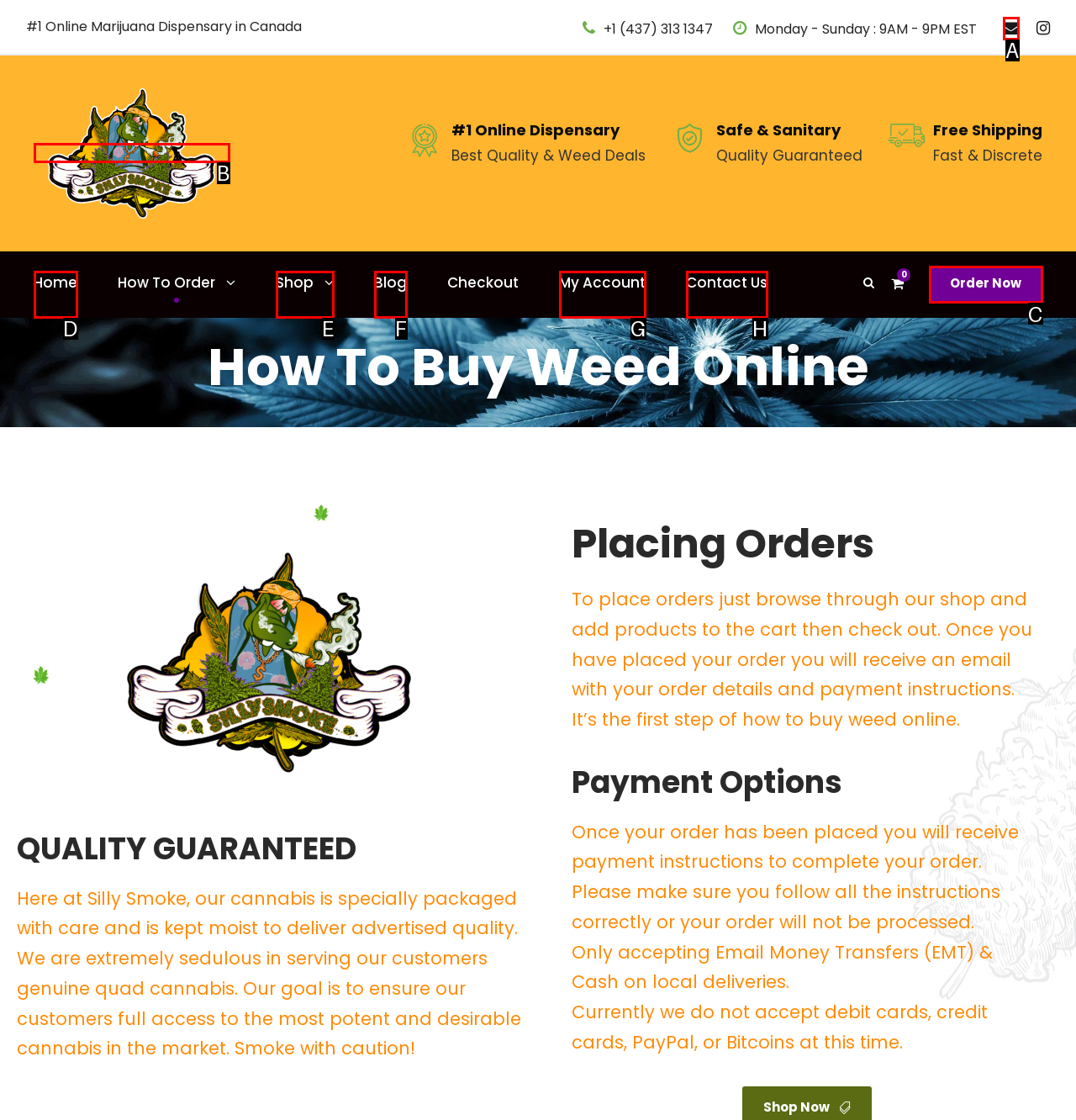Which UI element matches this description: My Account?
Reply with the letter of the correct option directly.

G